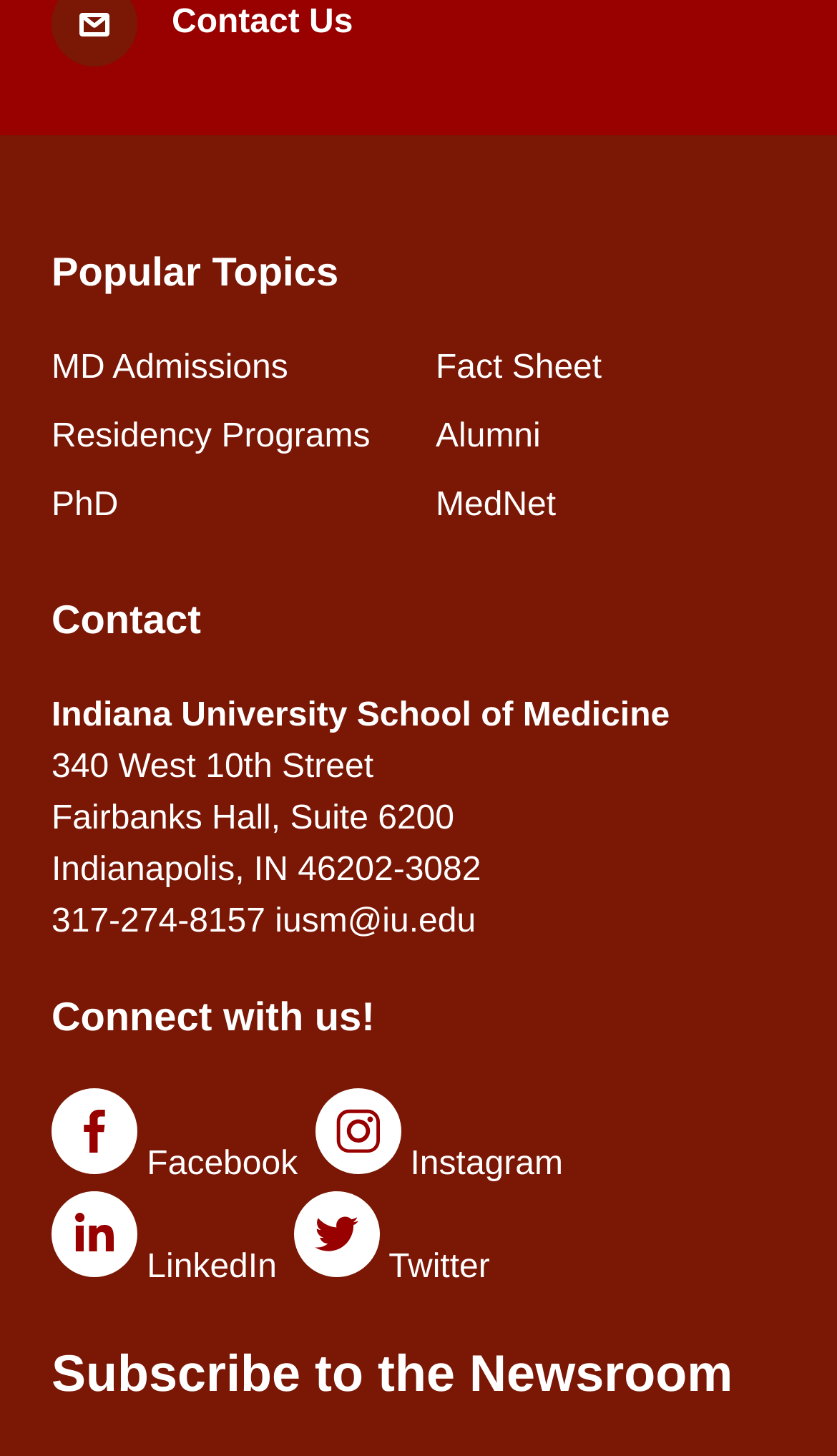Pinpoint the bounding box coordinates of the clickable area necessary to execute the following instruction: "Connect with us on Facebook". The coordinates should be given as four float numbers between 0 and 1, namely [left, top, right, bottom].

[0.062, 0.747, 0.356, 0.818]